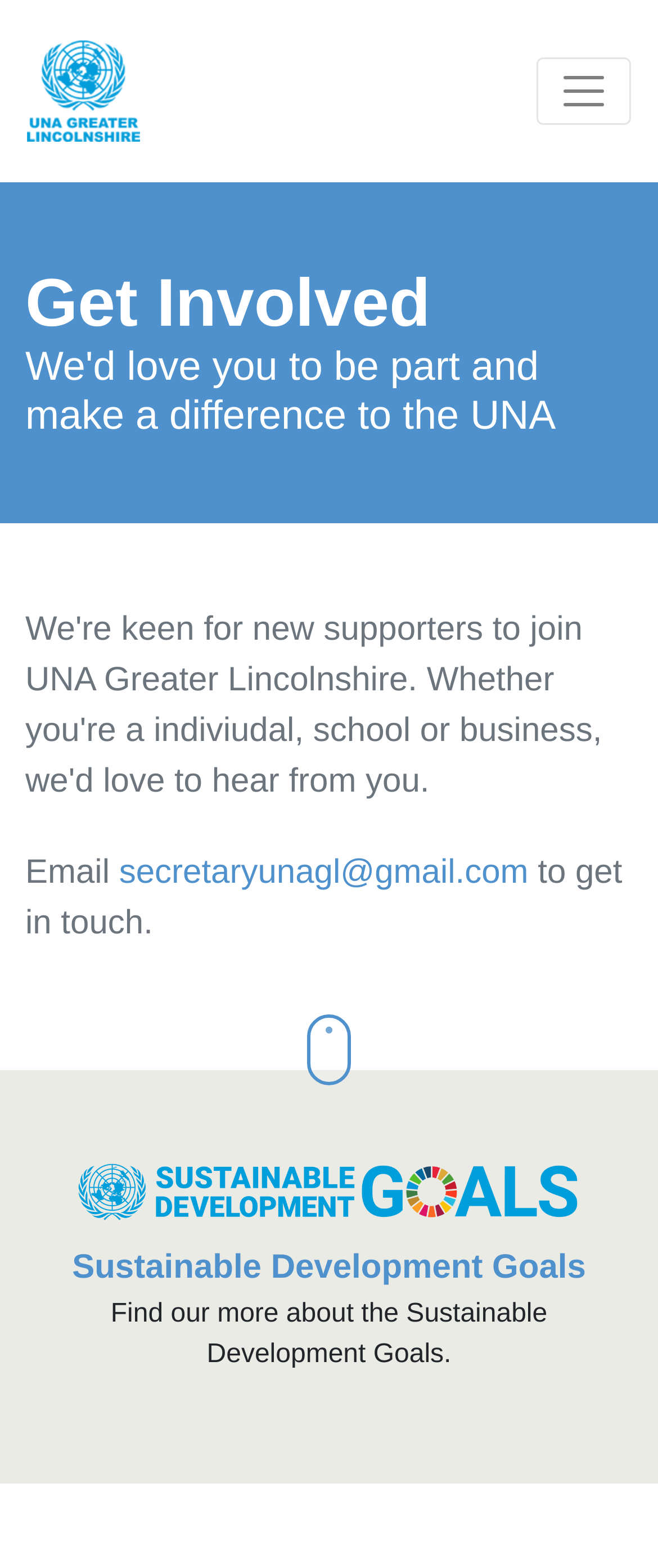What is the email address to get in touch?
Based on the image, answer the question in a detailed manner.

I found the email address by looking at the text elements on the webpage. Specifically, I found the StaticText element 'Email' and the link element 'secretaryunagl@gmail.com' next to it, which suggests that this is the email address to get in touch.